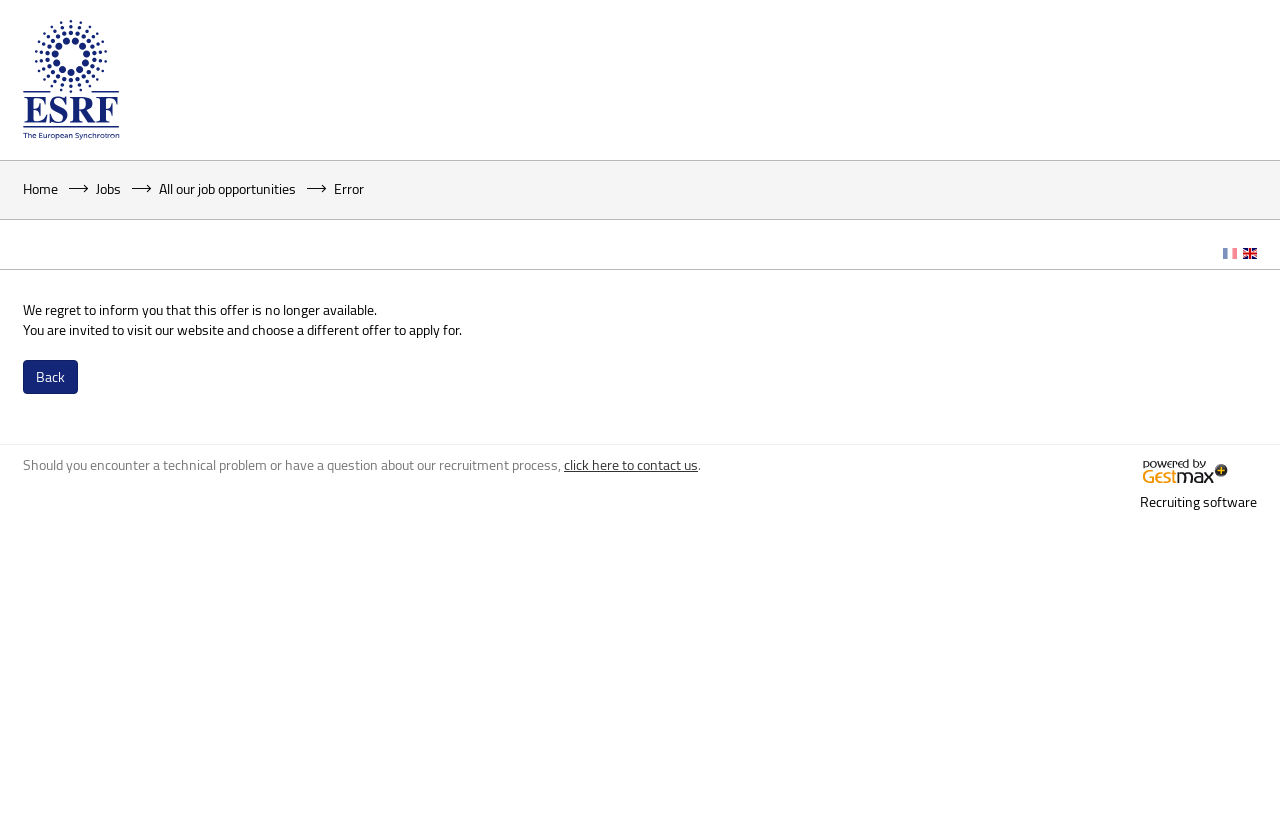What is the current job offer status?
Identify the answer in the screenshot and reply with a single word or phrase.

No longer available